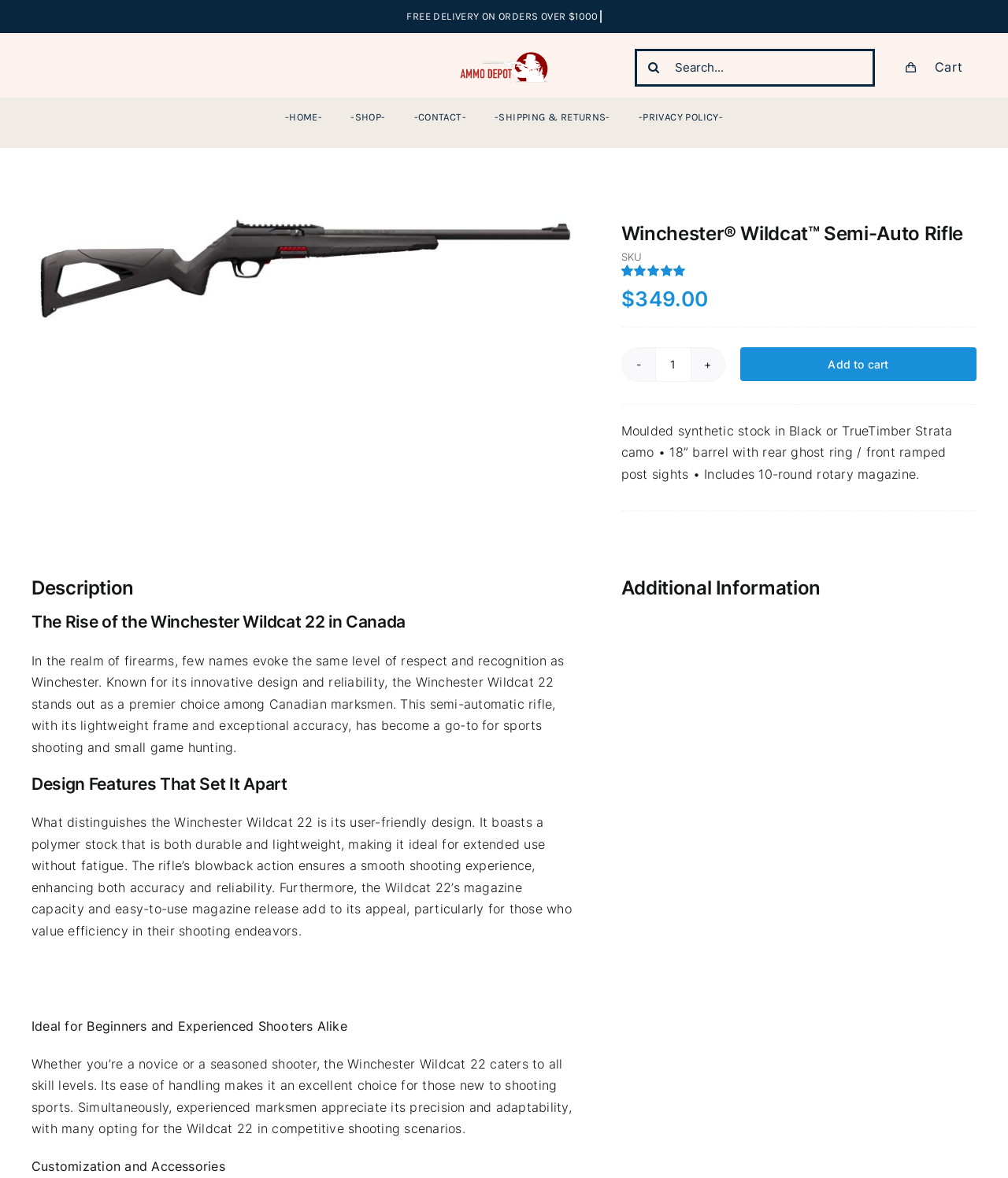What is the price of the Winchester Wildcat Semi-Auto Rifle?
Provide a fully detailed and comprehensive answer to the question.

The price of the Winchester Wildcat Semi-Auto Rifle can be found in the product information section, where it is listed as '$349.00'.